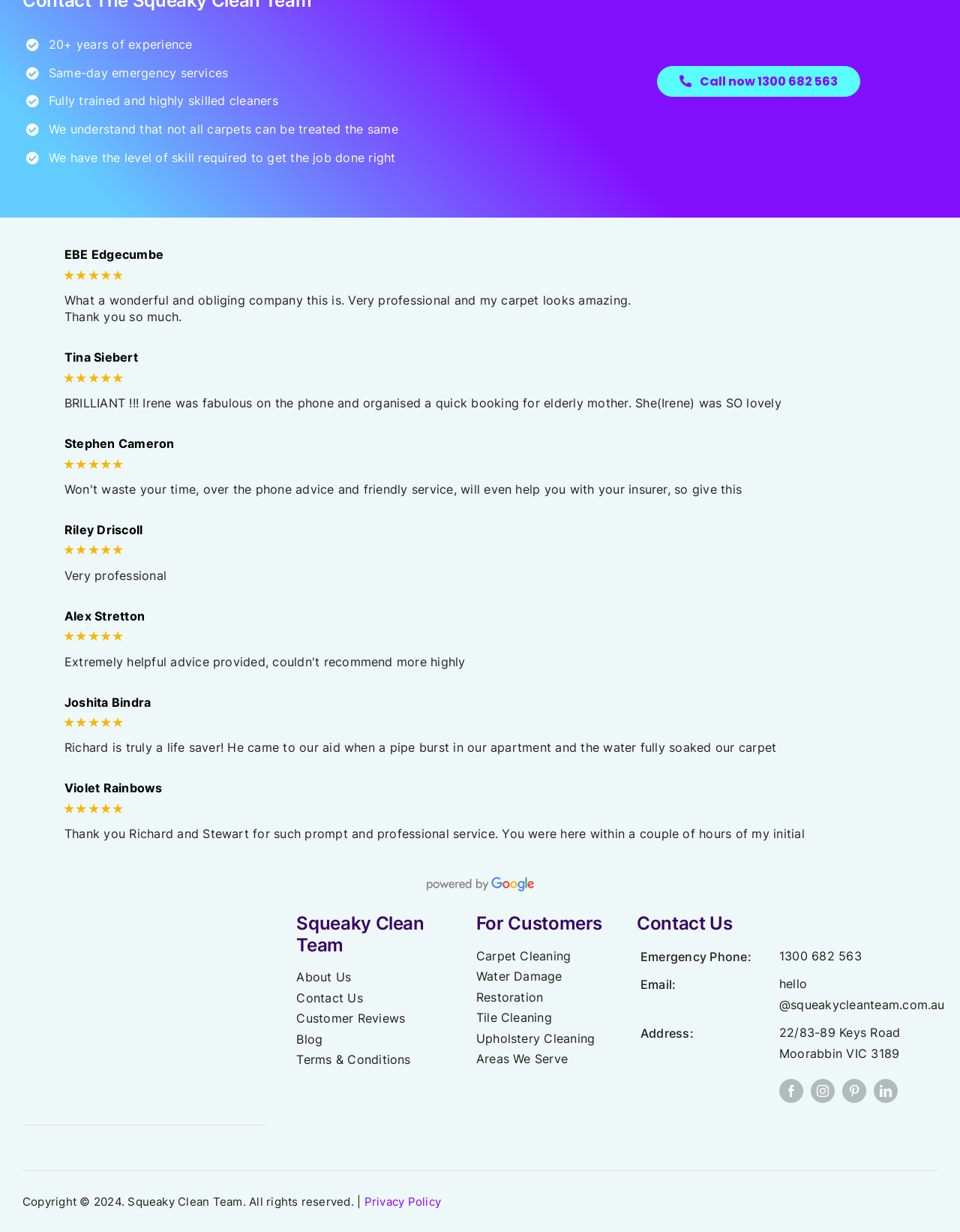Answer the question with a single word or phrase: 
How many social media platforms does the company have?

4